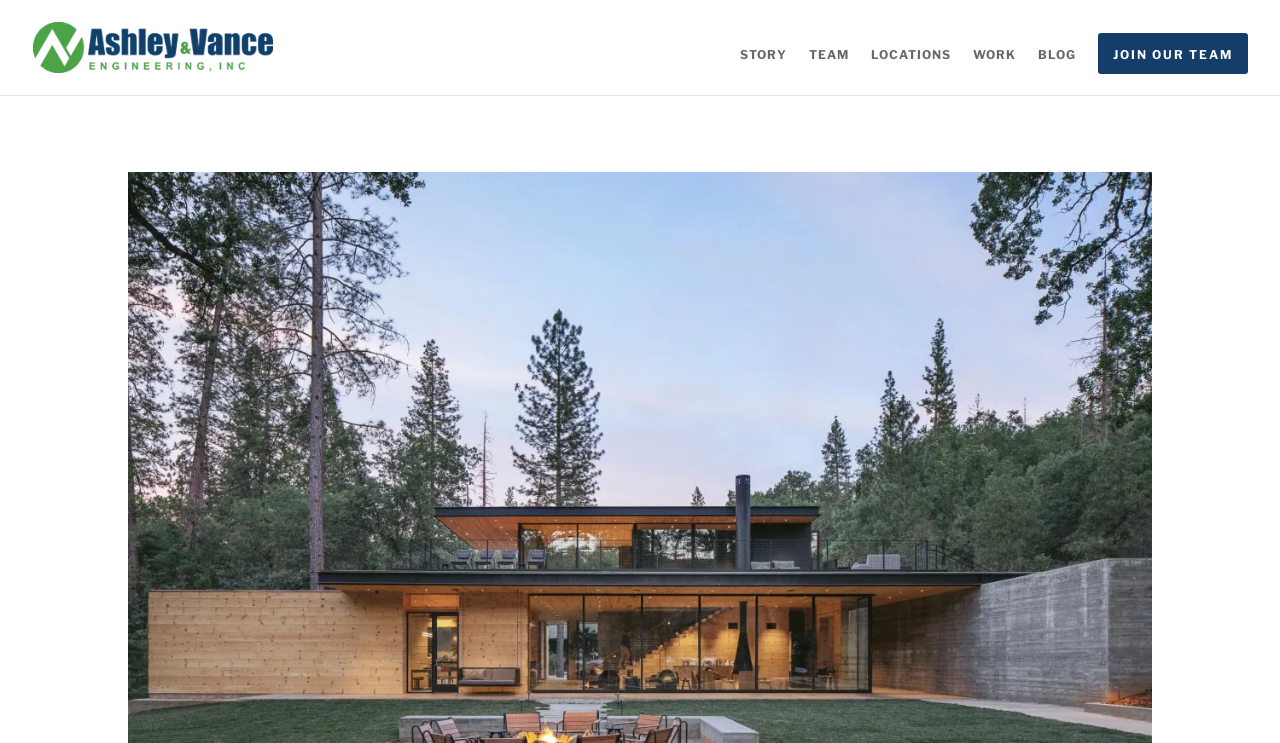What is the last navigation link at the top?
Look at the image and respond with a one-word or short-phrase answer.

JOIN OUR TEAM